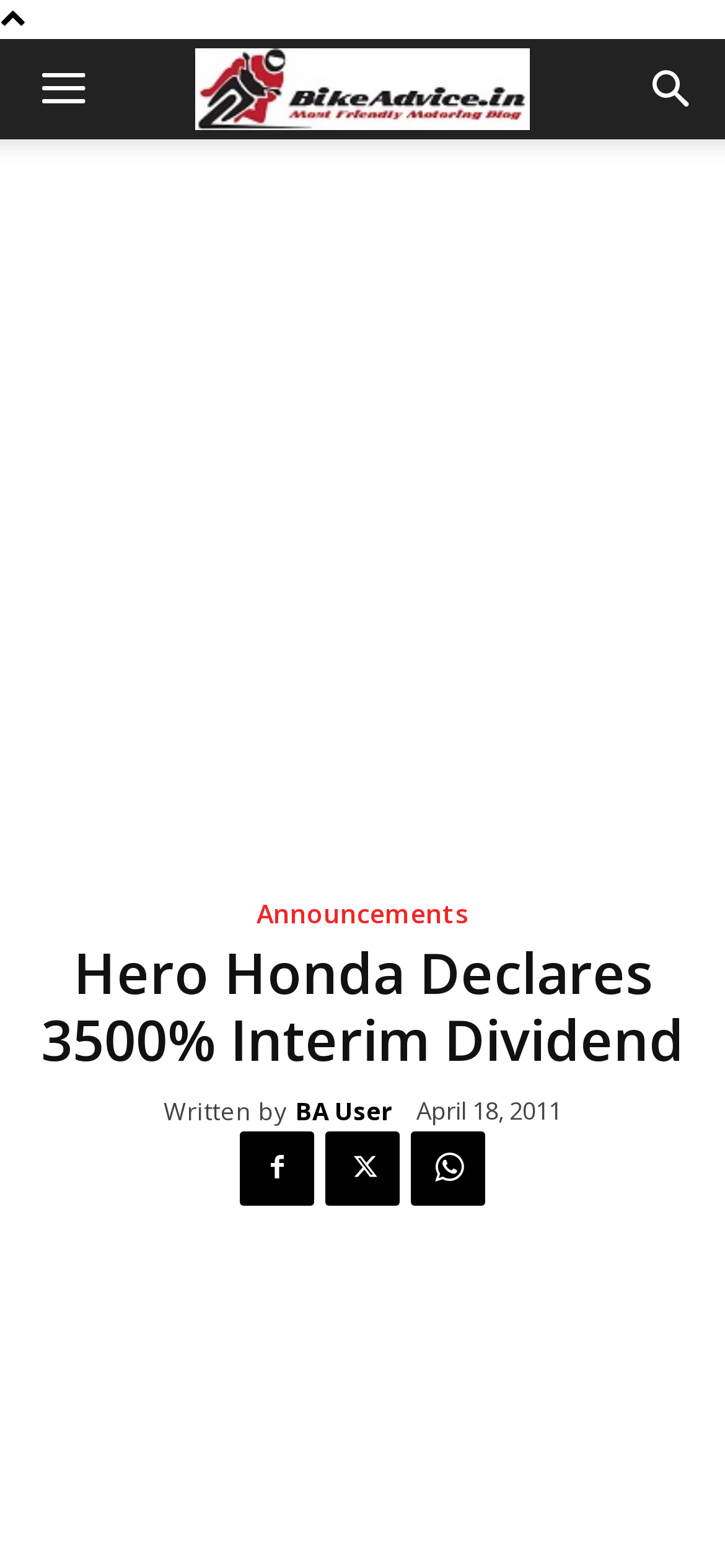Respond with a single word or phrase to the following question:
What is the purpose of the 'mobile-toggle' link?

To toggle mobile view